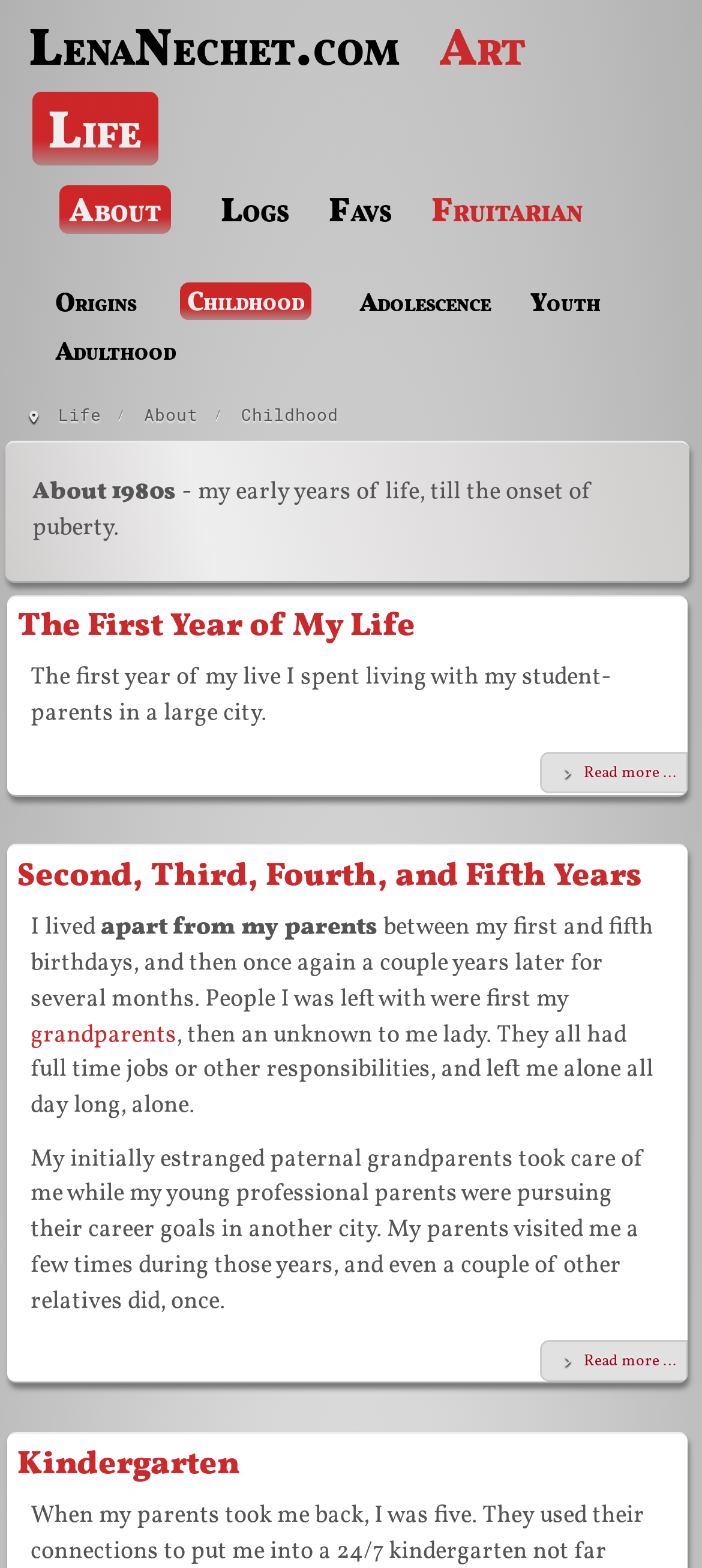Answer the question with a single word or phrase: 
What is the title of the first section?

The First Year of My Life